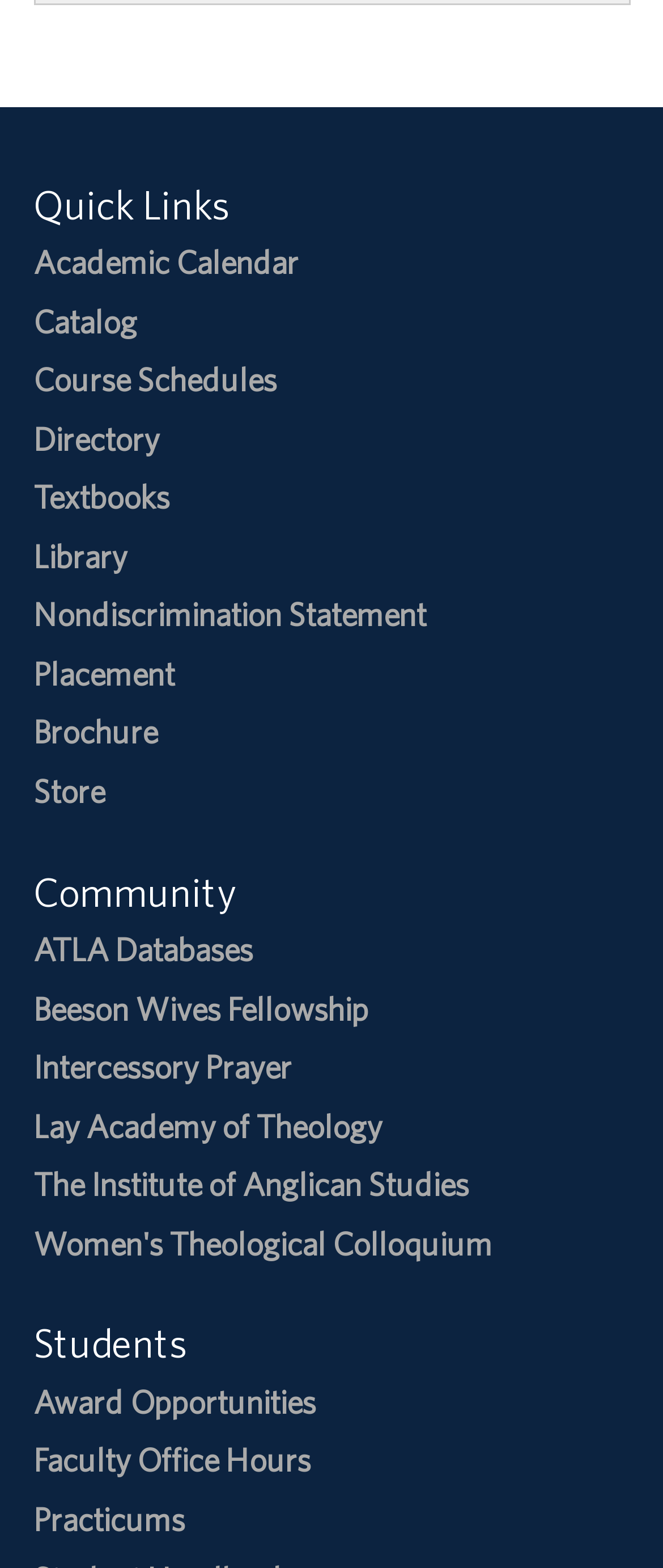Please reply to the following question with a single word or a short phrase:
How many links are under 'Community'?

5